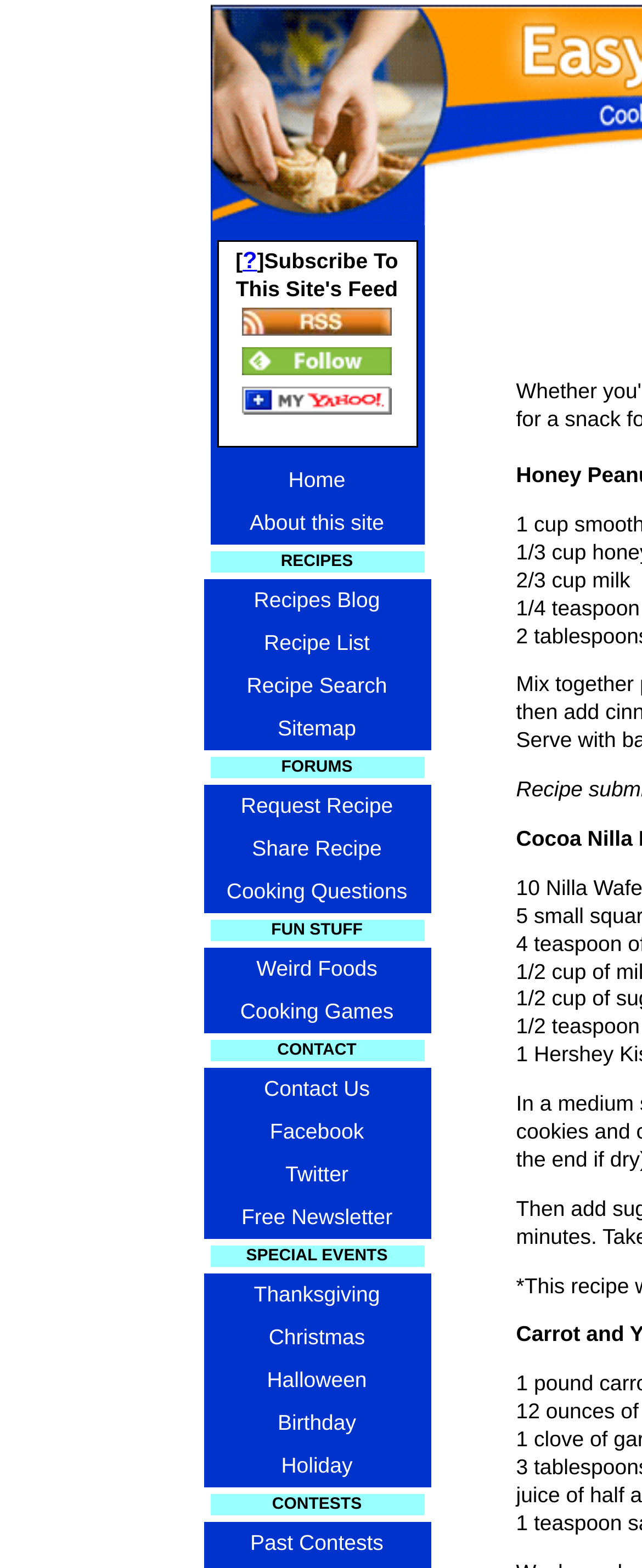Please give a concise answer to this question using a single word or phrase: 
What is the first forum link mentioned?

Request Recipe